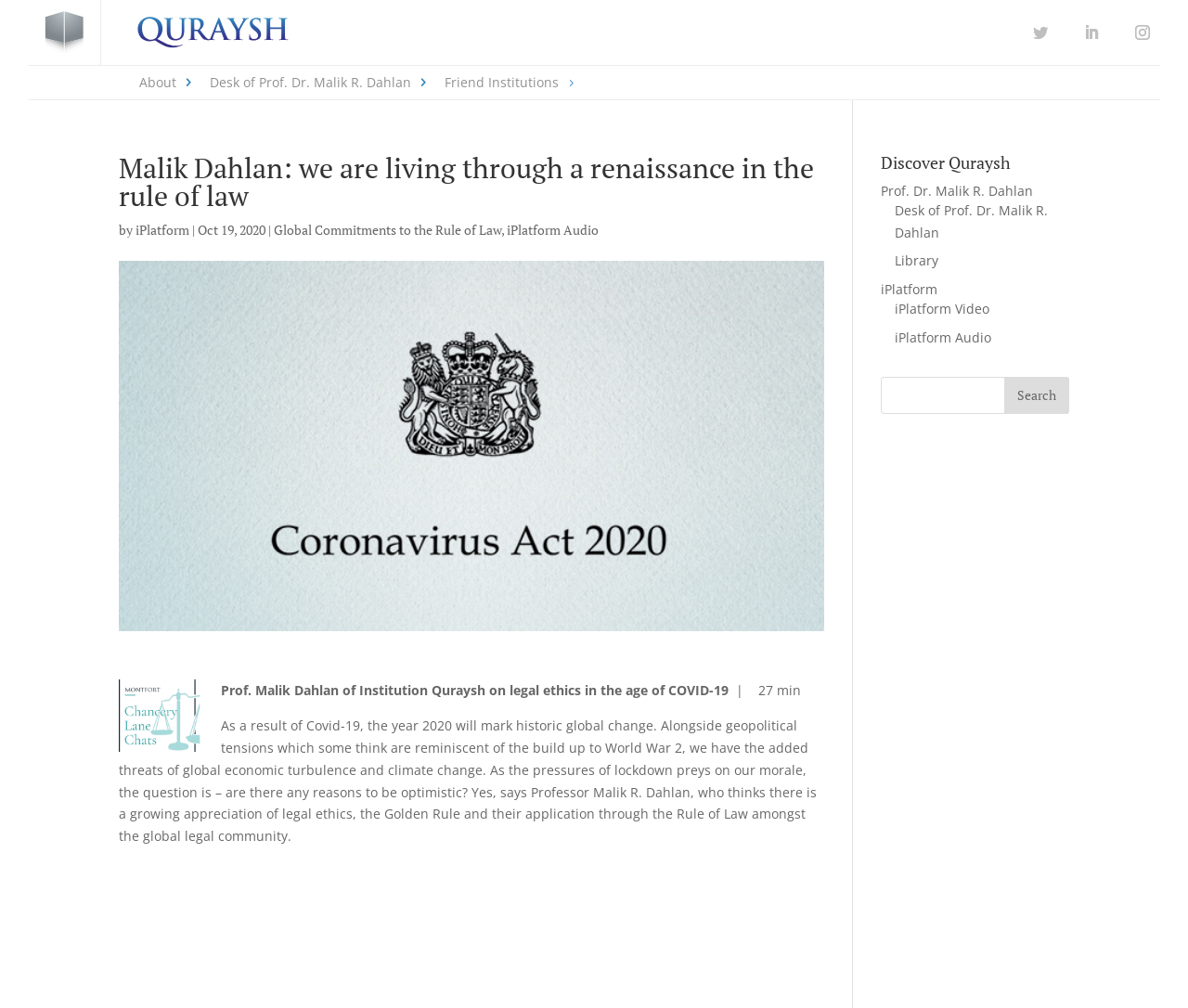Find the bounding box coordinates for the HTML element described as: "iPlatform". The coordinates should consist of four float values between 0 and 1, i.e., [left, top, right, bottom].

[0.114, 0.219, 0.159, 0.237]